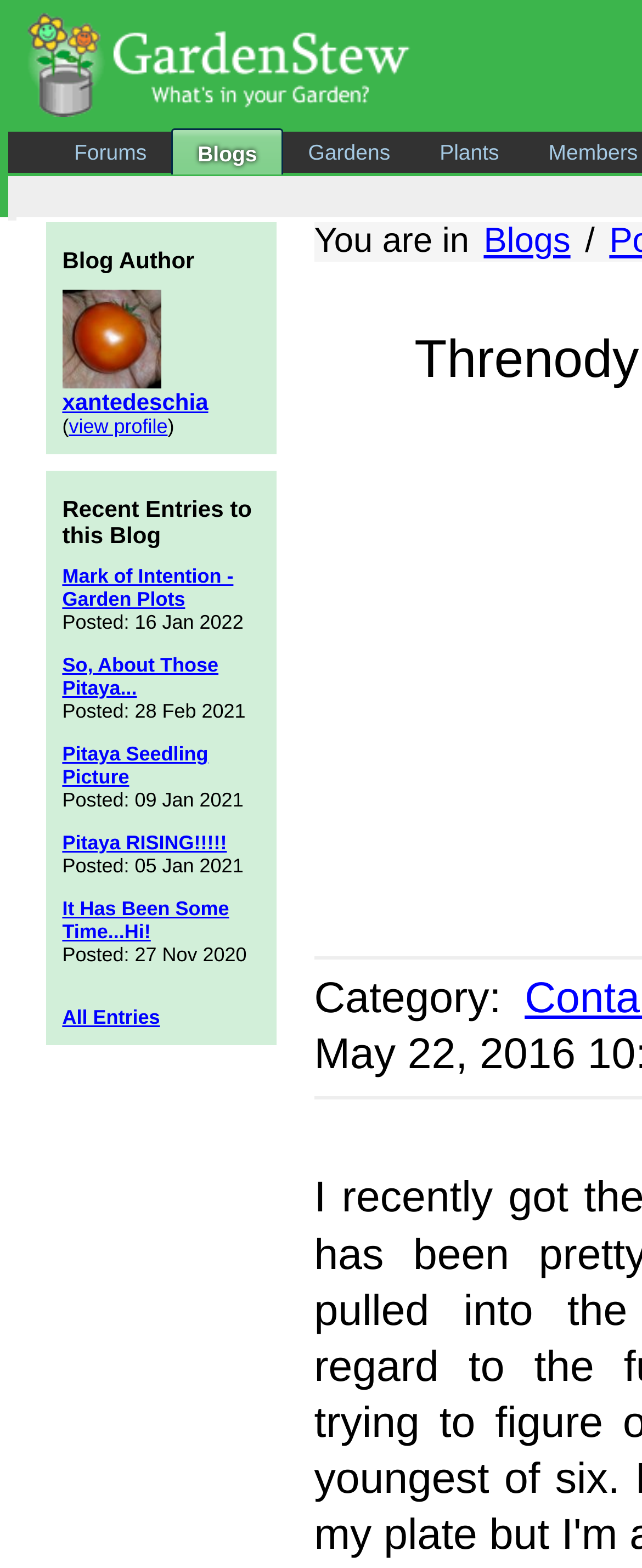Locate the bounding box coordinates of the clickable element to fulfill the following instruction: "browse all blog entries". Provide the coordinates as four float numbers between 0 and 1 in the format [left, top, right, bottom].

[0.097, 0.641, 0.249, 0.656]